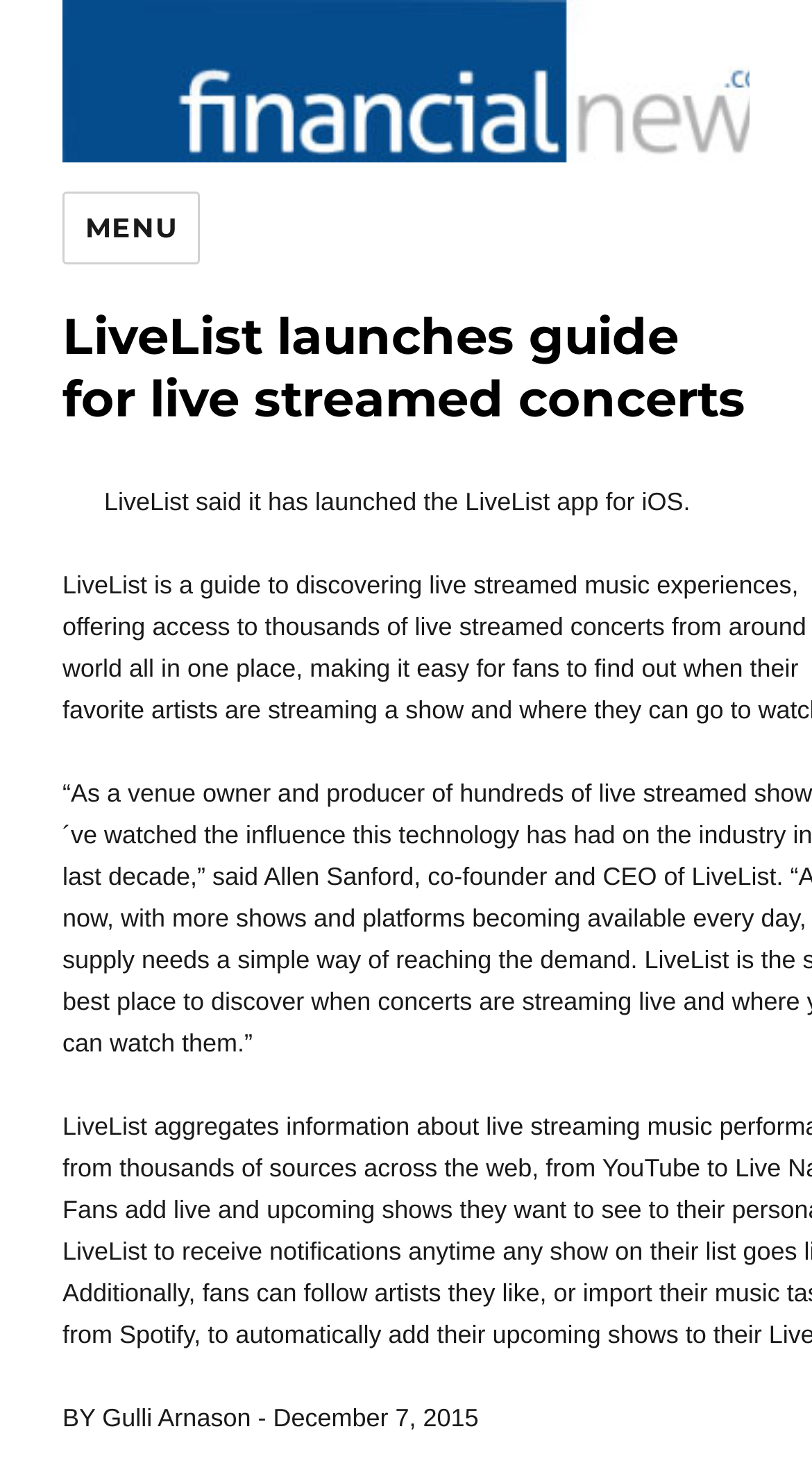What is the title or heading displayed on the webpage?

LiveList launches guide for live streamed concerts